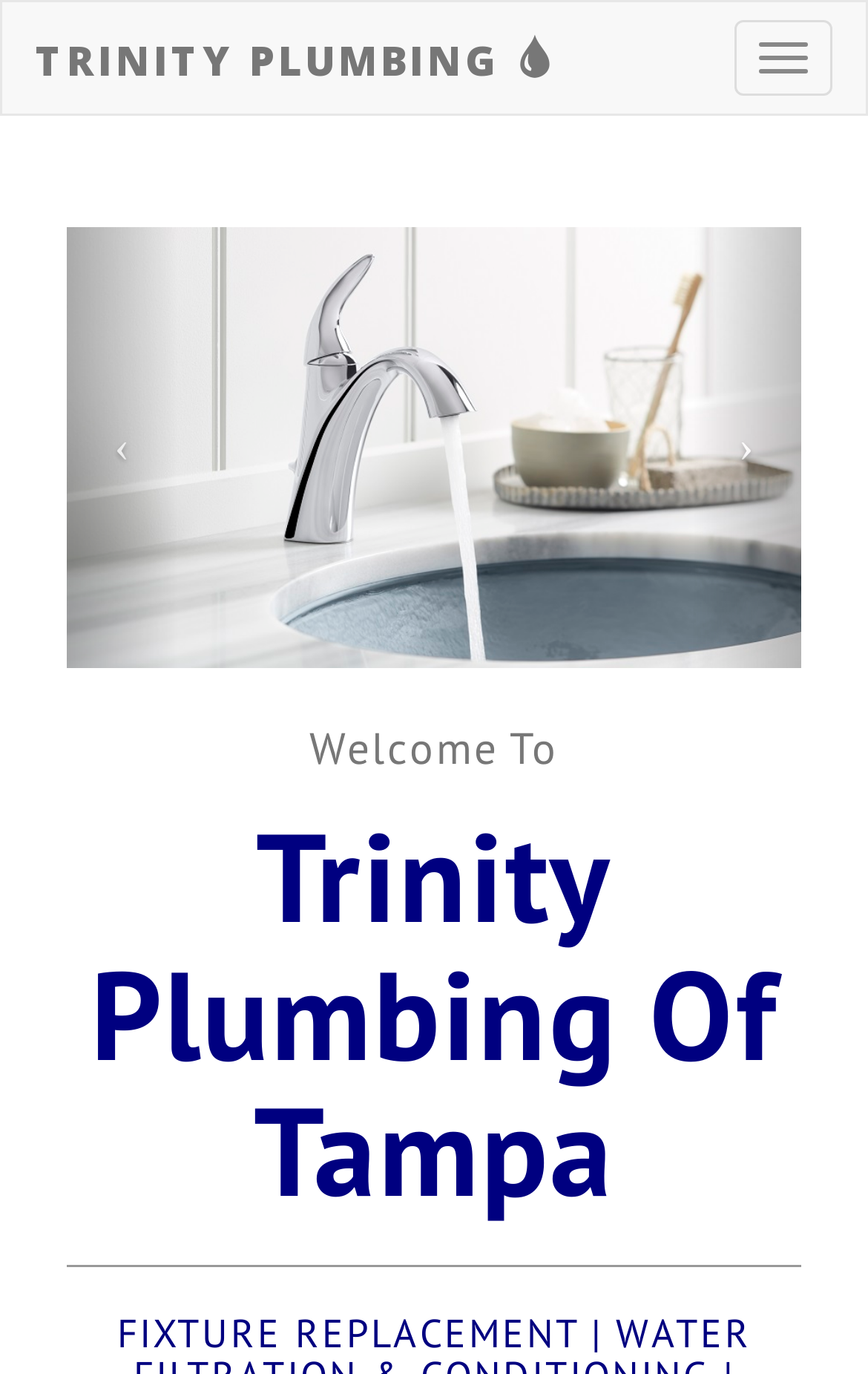Please provide the bounding box coordinate of the region that matches the element description: Toggle navigation. Coordinates should be in the format (top-left x, top-left y, bottom-right x, bottom-right y) and all values should be between 0 and 1.

[0.846, 0.015, 0.959, 0.07]